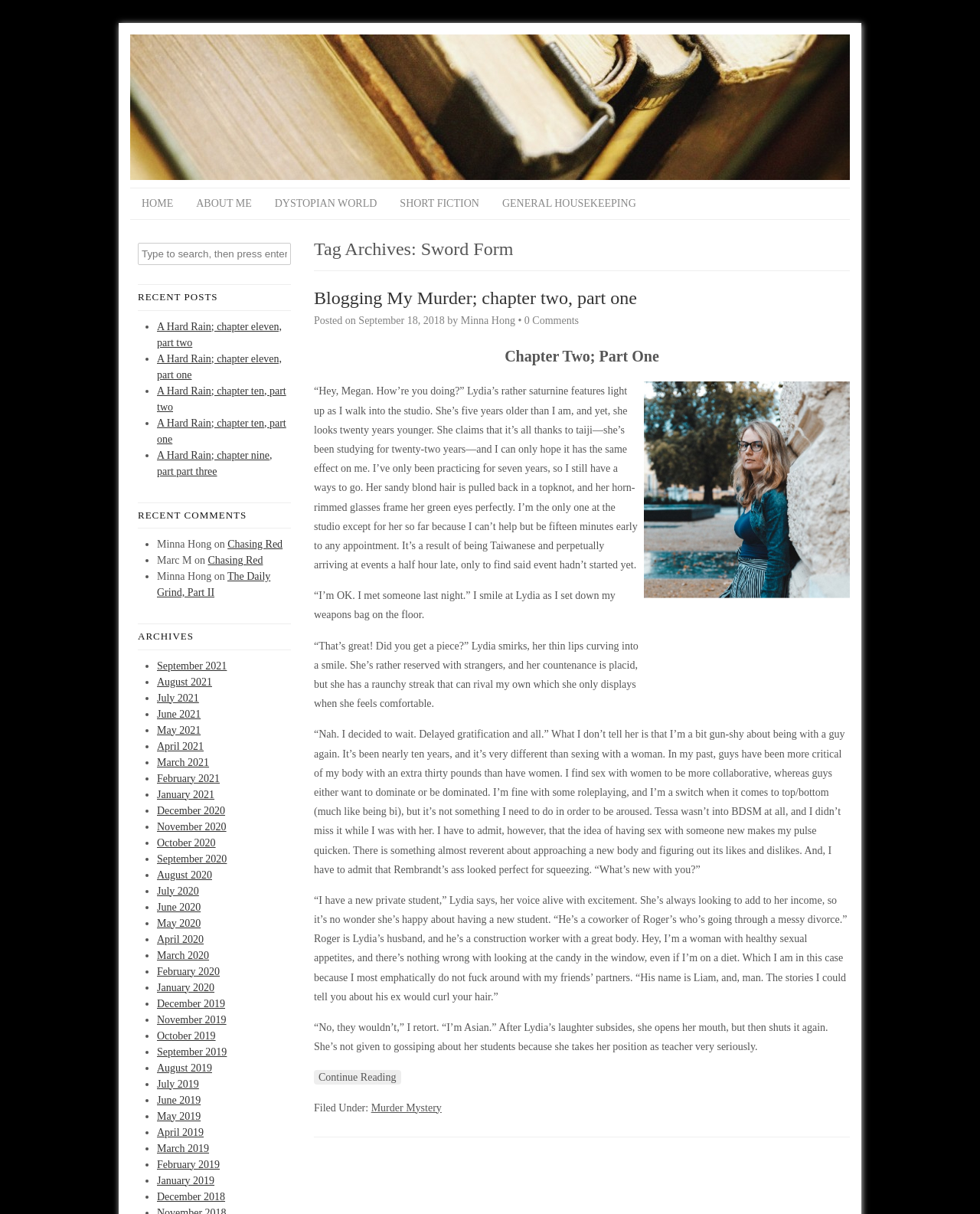What is the category of the posts listed under 'RECENT POSTS'?
Provide a thorough and detailed answer to the question.

The category of the posts listed under 'RECENT POSTS' can be determined by looking at the titles of the posts, which all start with 'A Hard Rain', indicating that they belong to the same category or series.